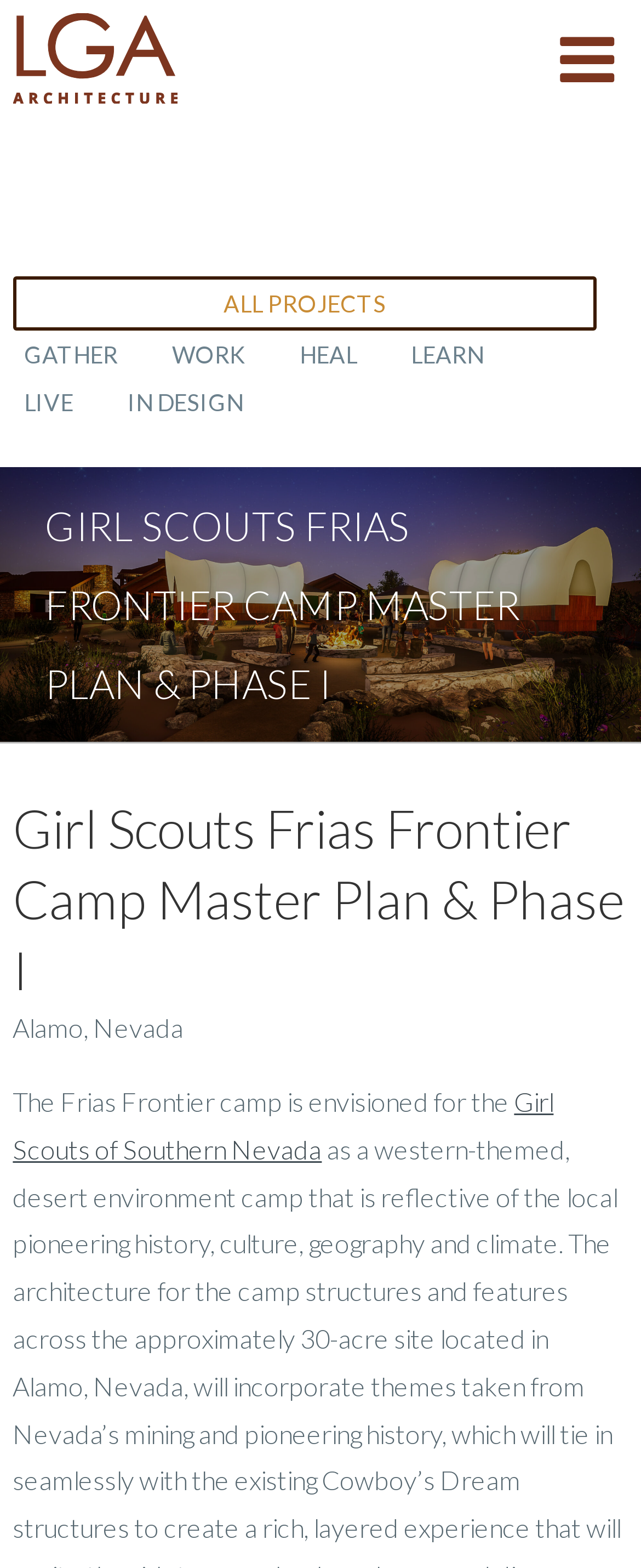Using the format (top-left x, top-left y, bottom-right x, bottom-right y), and given the element description, identify the bounding box coordinates within the screenshot: Girl Scouts of Southern Nevada

[0.02, 0.692, 0.864, 0.742]